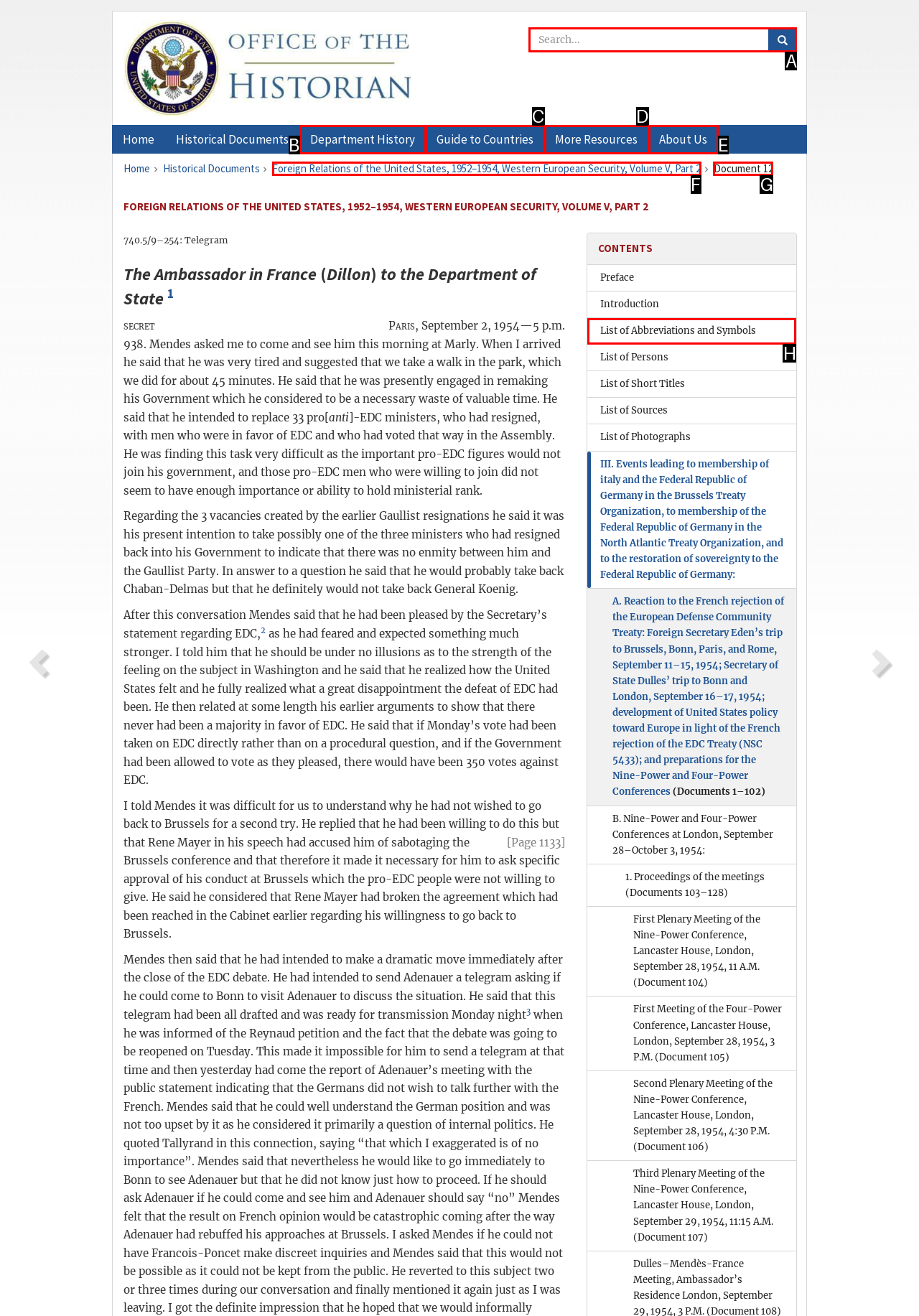Match the description: List of Abbreviations and Symbols to the appropriate HTML element. Respond with the letter of your selected option.

H